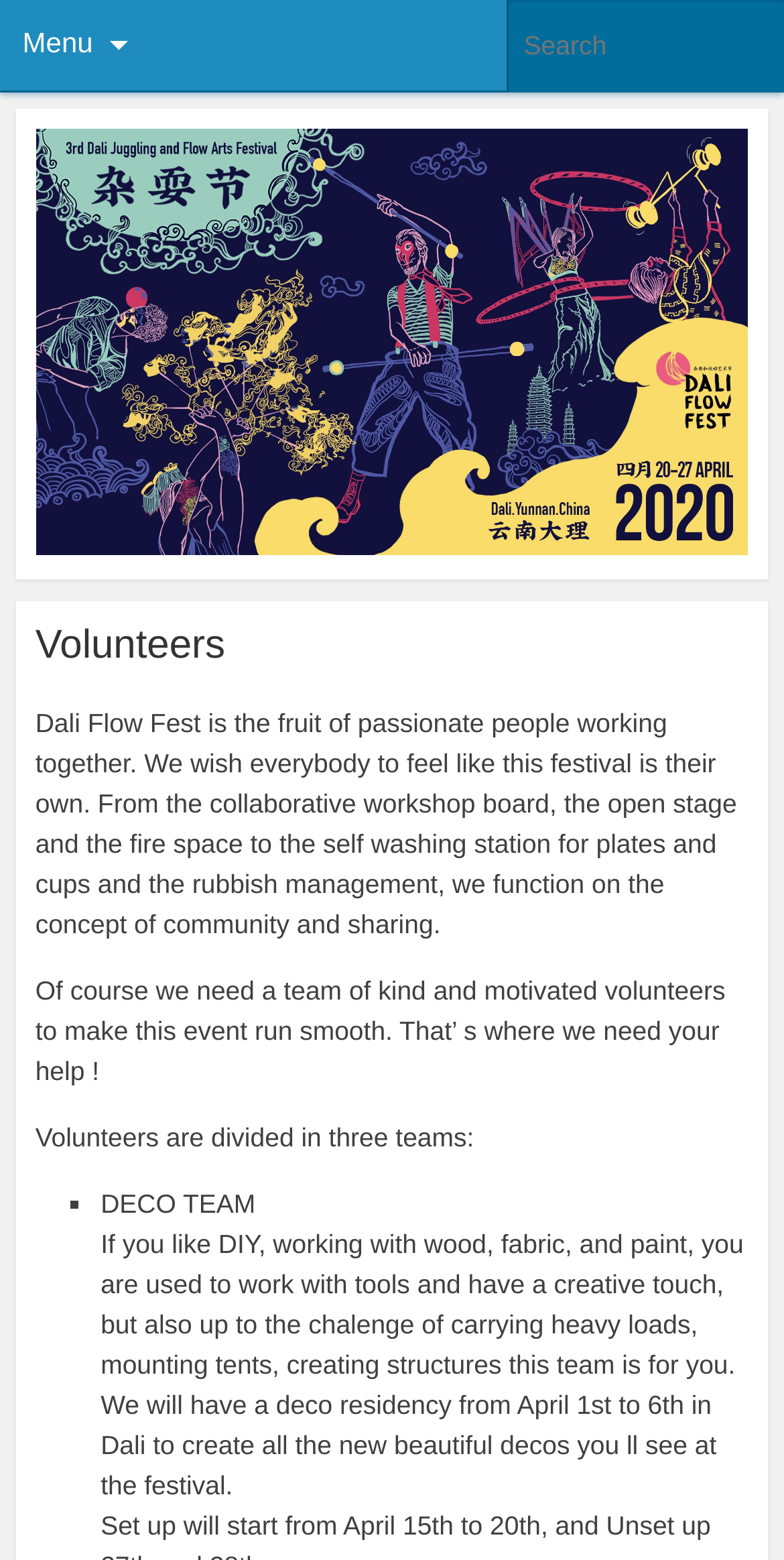How many teams are volunteers divided into?
Analyze the image and deliver a detailed answer to the question.

The webpage states that 'Volunteers are divided in three teams:', which implies that there are three distinct teams that volunteers can be a part of.